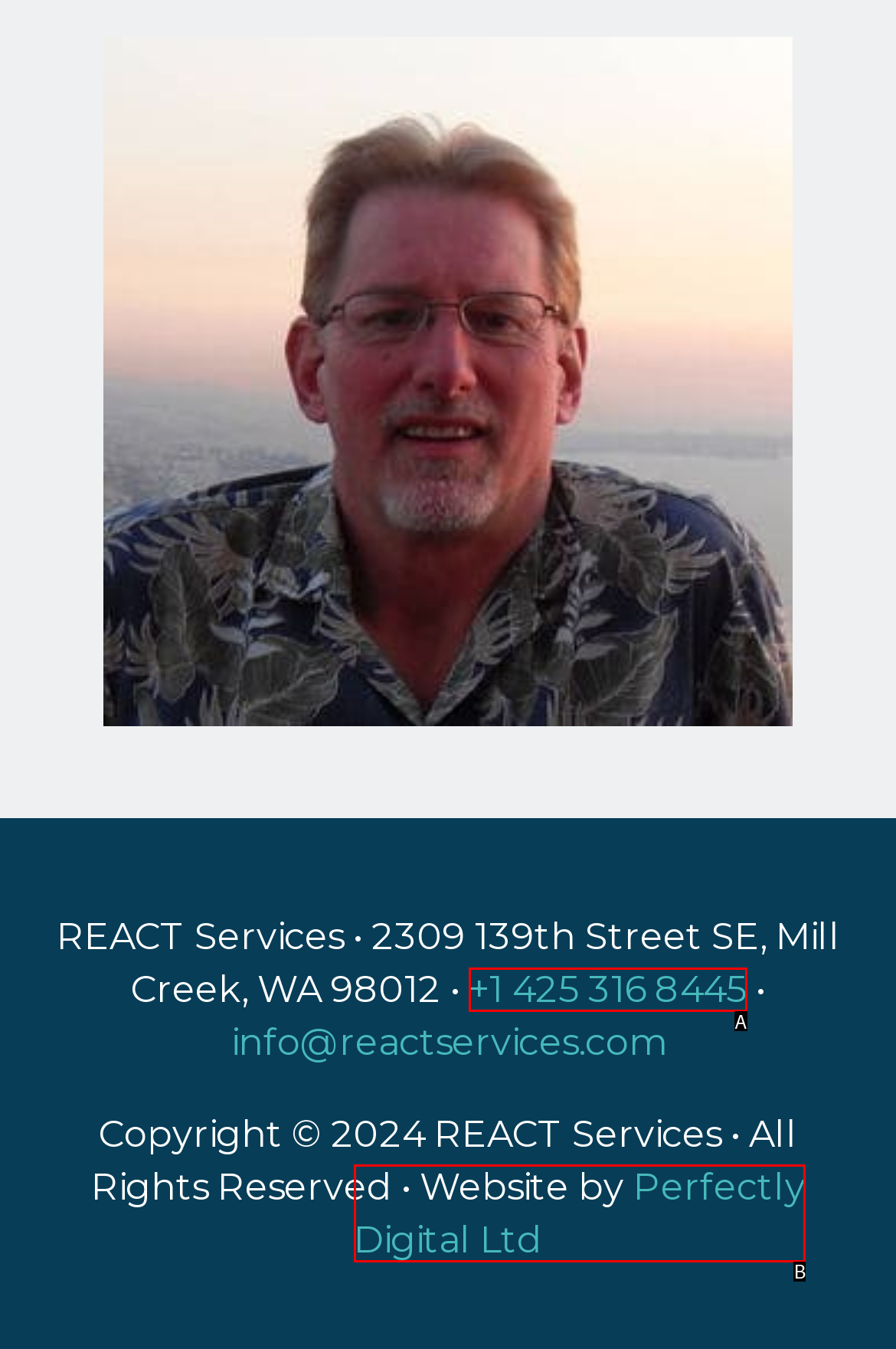Match the HTML element to the given description: +1 425 316 8445
Indicate the option by its letter.

A